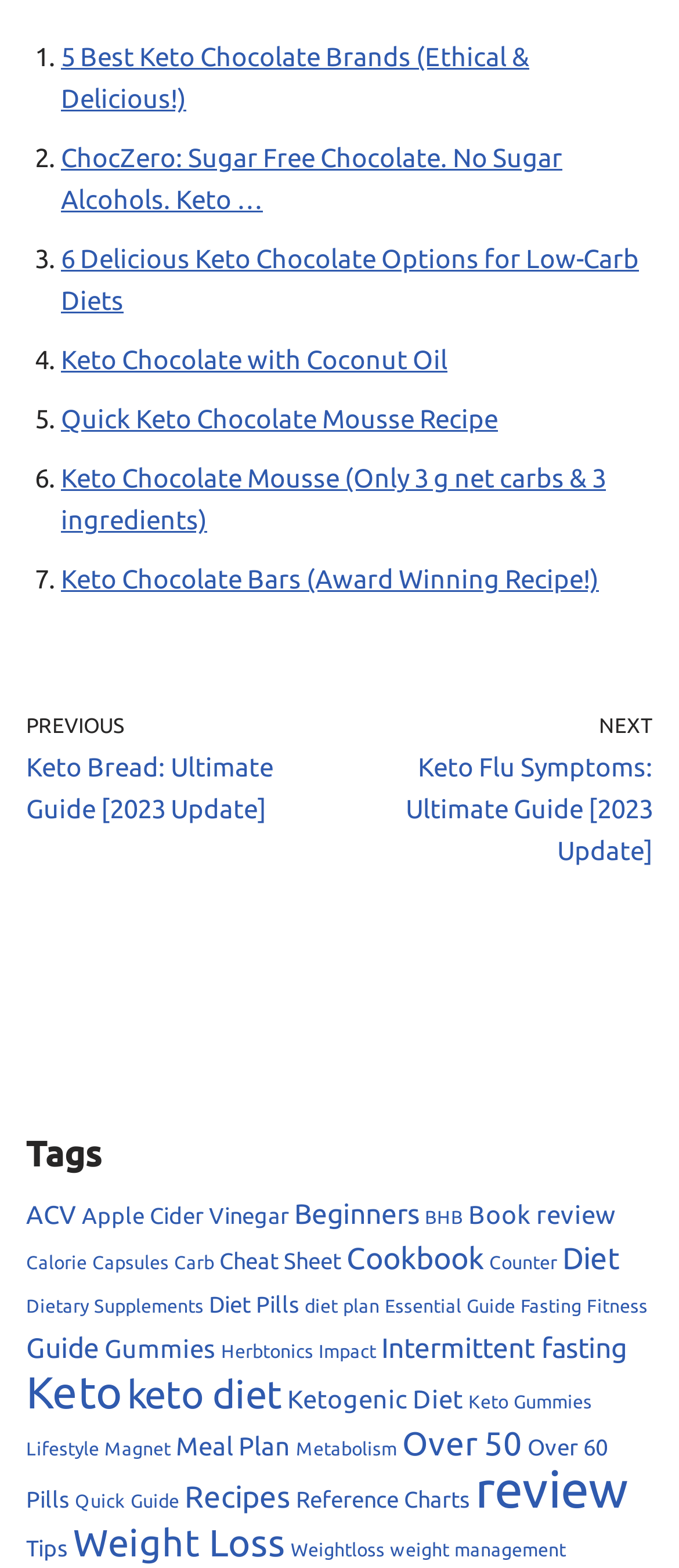Determine the bounding box for the UI element described here: "Ketogenic Diet".

[0.423, 0.883, 0.682, 0.902]